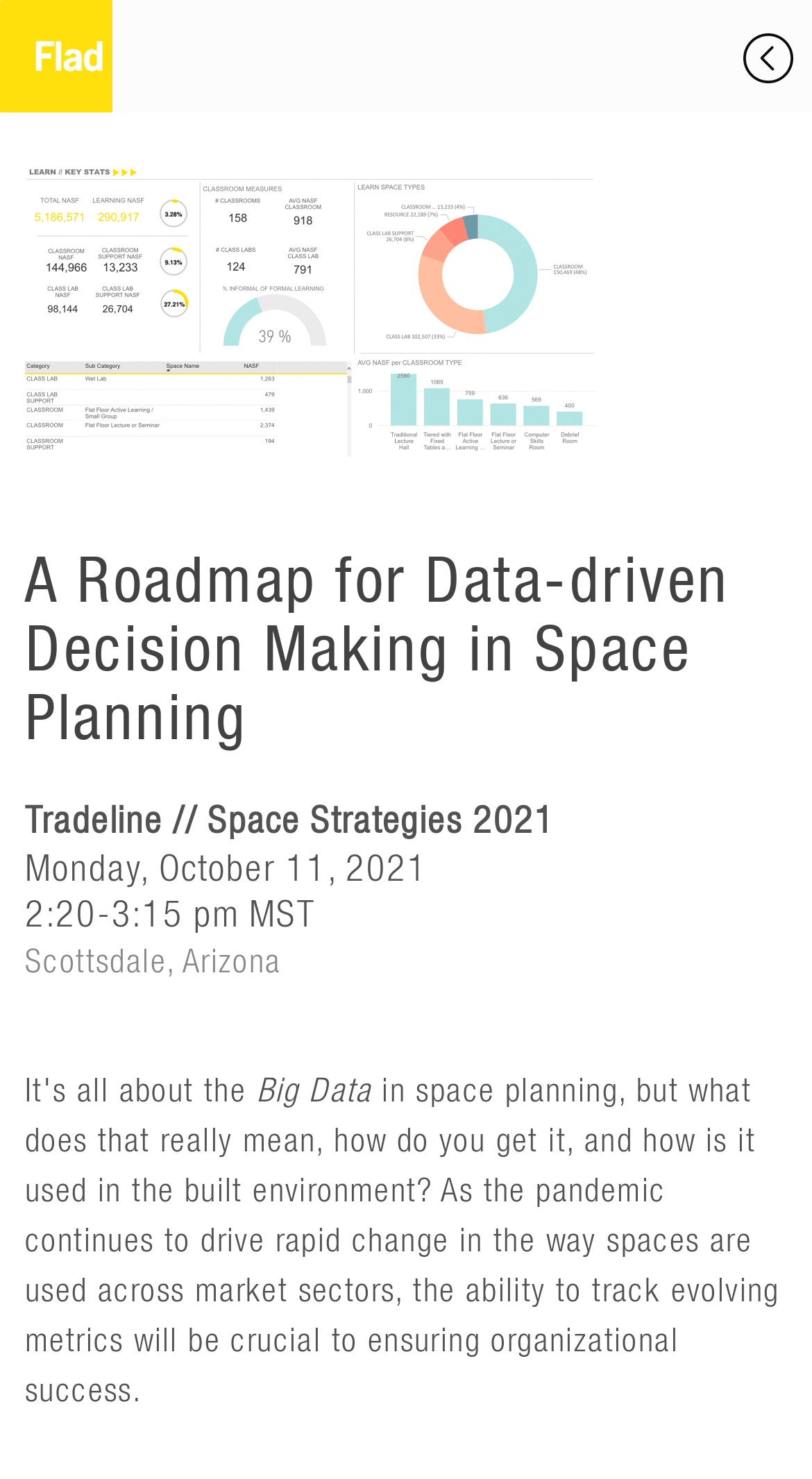Generate a comprehensive caption for the webpage you are viewing.

The webpage appears to be a presentation titled "A Roadmap for Data-driven Decision Making in Space Planning" by Flad Architects. At the top left corner, there is a link to Flad Architects accompanied by a small image of the company's logo. On the top right corner, there is a star-shaped icon, which is also a link.

Below the top section, there is a large image that spans almost the entire width of the page, with the Flad Architects logo in the top left corner of the image. The main title "A Roadmap for Data-driven Decision Making in Space Planning" is centered above the image, followed by a subtitle "Tradeline // Space Strategies 2021" and a description of the event, including the date, time, and location.

The main content of the page starts with a heading that asks a question about the meaning and application of big data in space planning. This is followed by a paragraph of text that explains the importance of tracking evolving metrics in the built environment, especially during the pandemic.

There are a total of 3 headings, 4 images, and 3 blocks of static text on the page. The layout is clean, with a clear hierarchy of information and ample whitespace to separate the different sections.